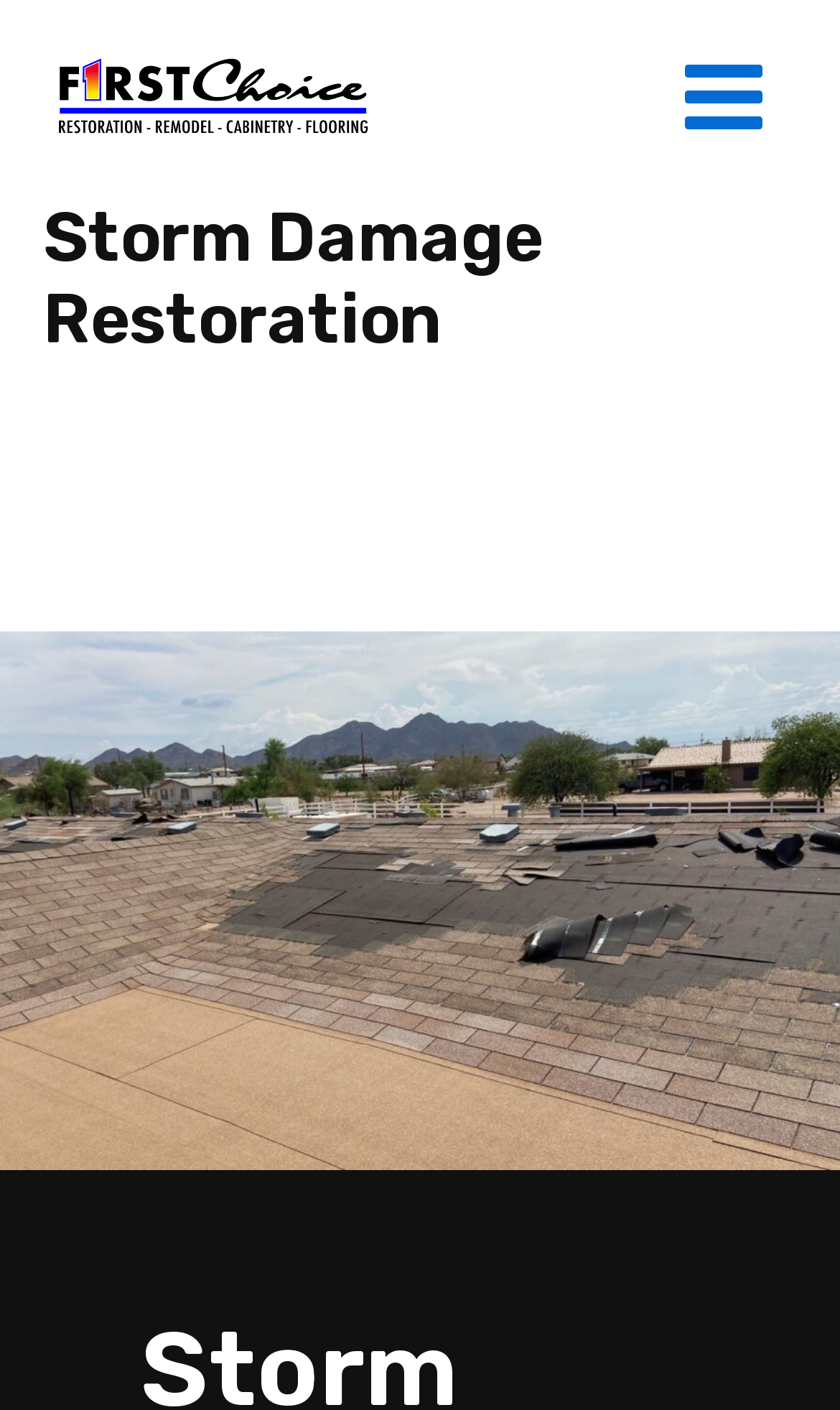Provide a short, one-word or phrase answer to the question below:
What is the logo of the company?

First Choice 2023